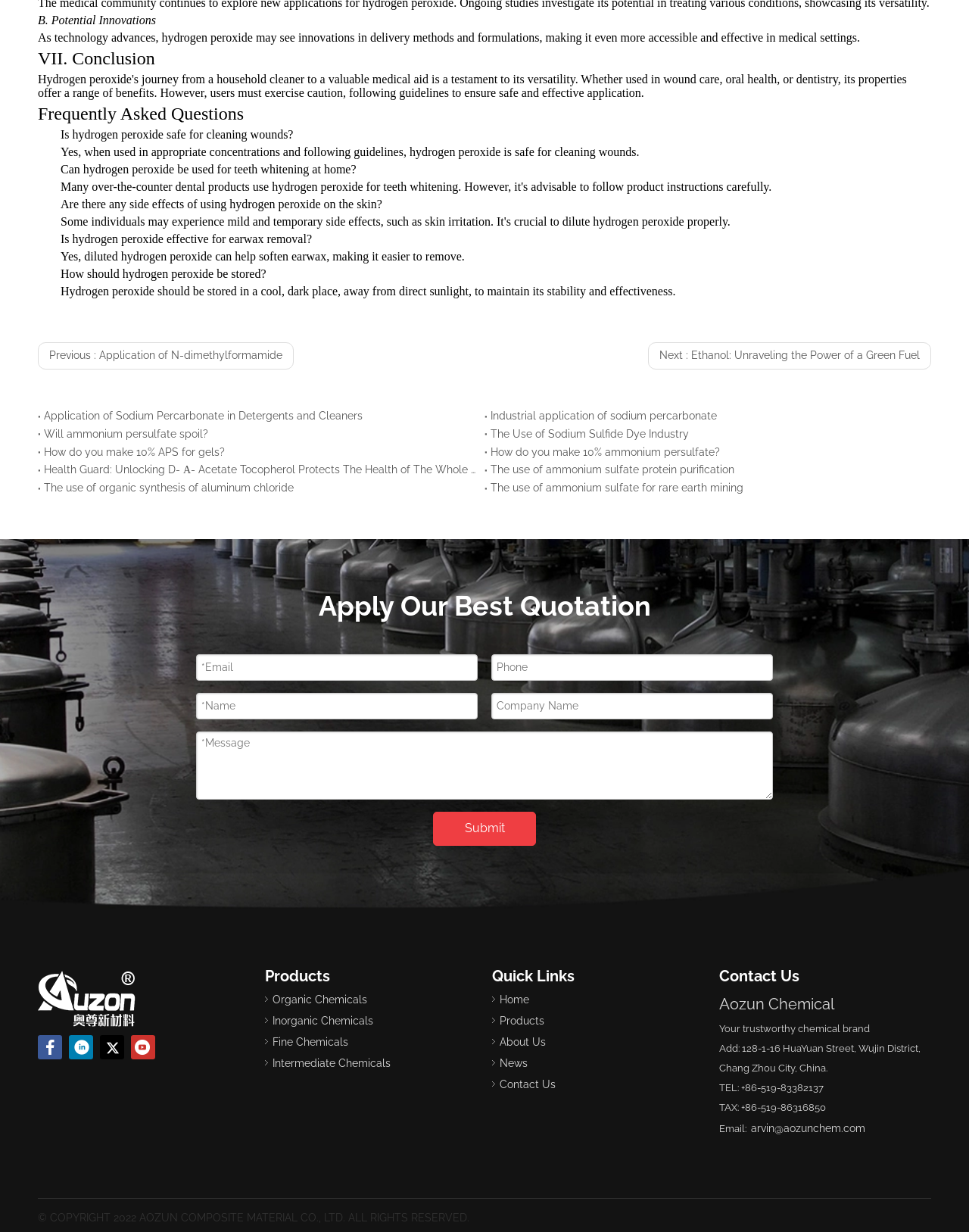Answer the question with a brief word or phrase:
How many FAQs are listed on this webpage?

8